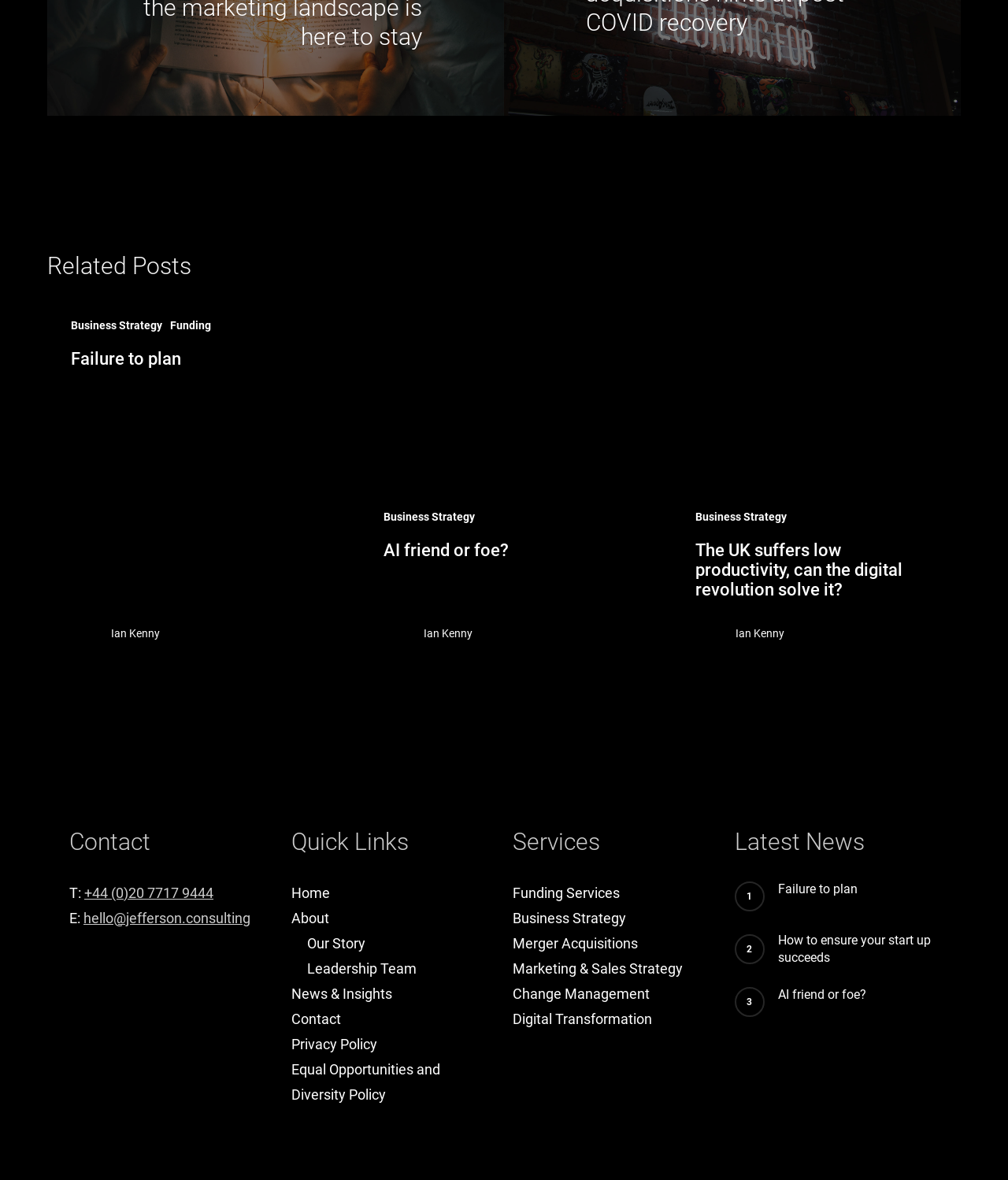What is the service provided by the 'Funding Services' link?
Based on the image, answer the question with as much detail as possible.

The 'Funding Services' link can be found in the 'Services' section, which is located at the bottom of the webpage. The link has a bounding box coordinate of [0.509, 0.749, 0.615, 0.763] and the text 'Funding Services'. Based on the context, it can be inferred that the service provided by this link is related to funding.